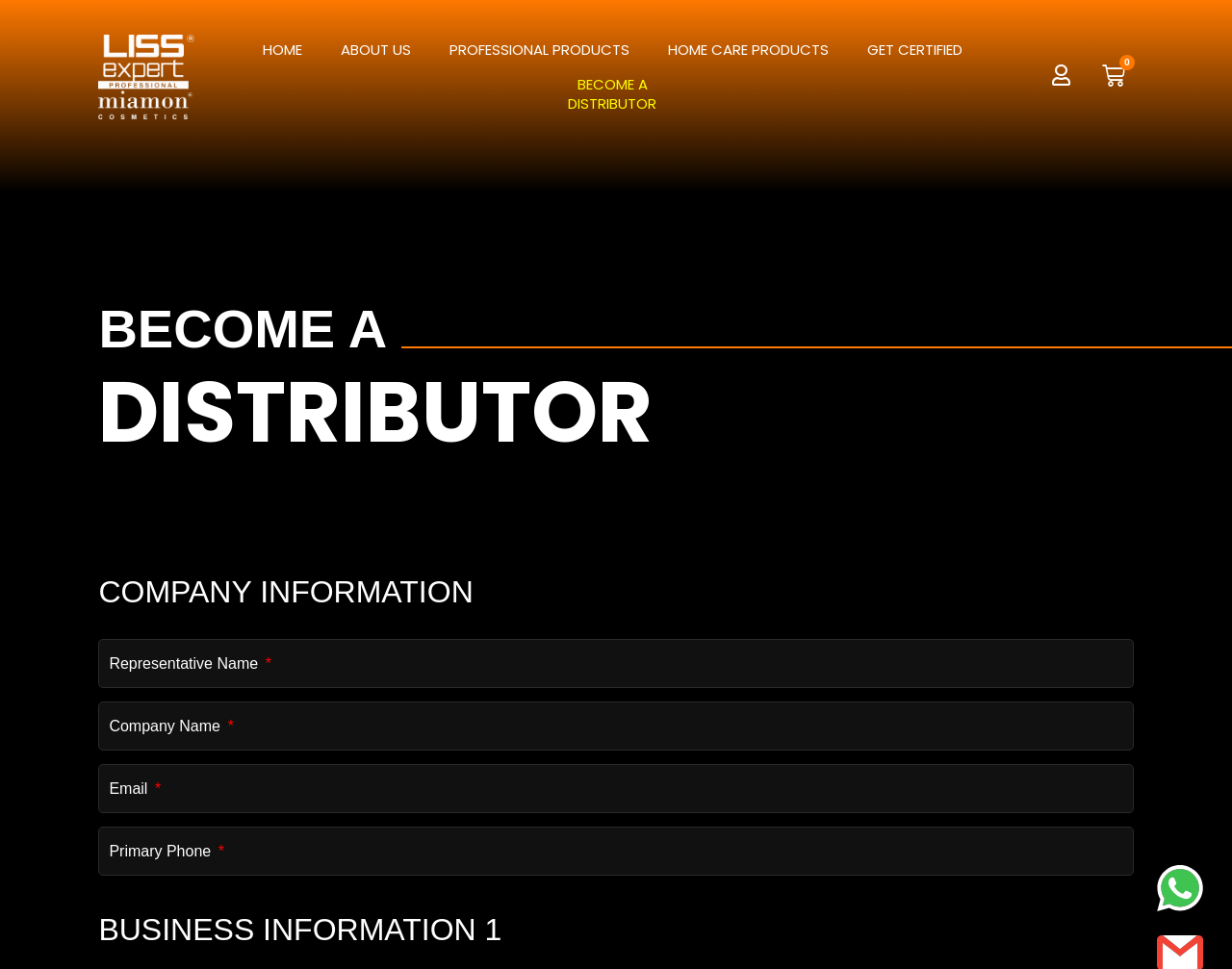Elaborate on the information and visuals displayed on the webpage.

This webpage is about becoming a distributor for MiaMon Cosmetics. At the top, there are six navigation links: "HOME", "ABOUT US", "PROFESSIONAL PRODUCTS", "HOME CARE PRODUCTS", "GET CERTIFIED", and "BECOME A DISTRIBUTOR". Below these links, there is a prominent heading that reads "BECOME A DISTRIBUTOR" in two lines.

On the left side of the page, there is a section with several form fields to input company information, including "Representative Name", "Company Name", "Email", and "Primary Phone". Each field has a corresponding label and a required input field.

At the bottom of the page, there is a heading "BUSINESS INFORMATION 1". On the top-right corner, there is a cart icon with the text "0 Cart". There is also a small image on the bottom-right corner of the page. Additionally, there are two small links on the top-right and bottom-left corners of the page, but their contents are not specified.